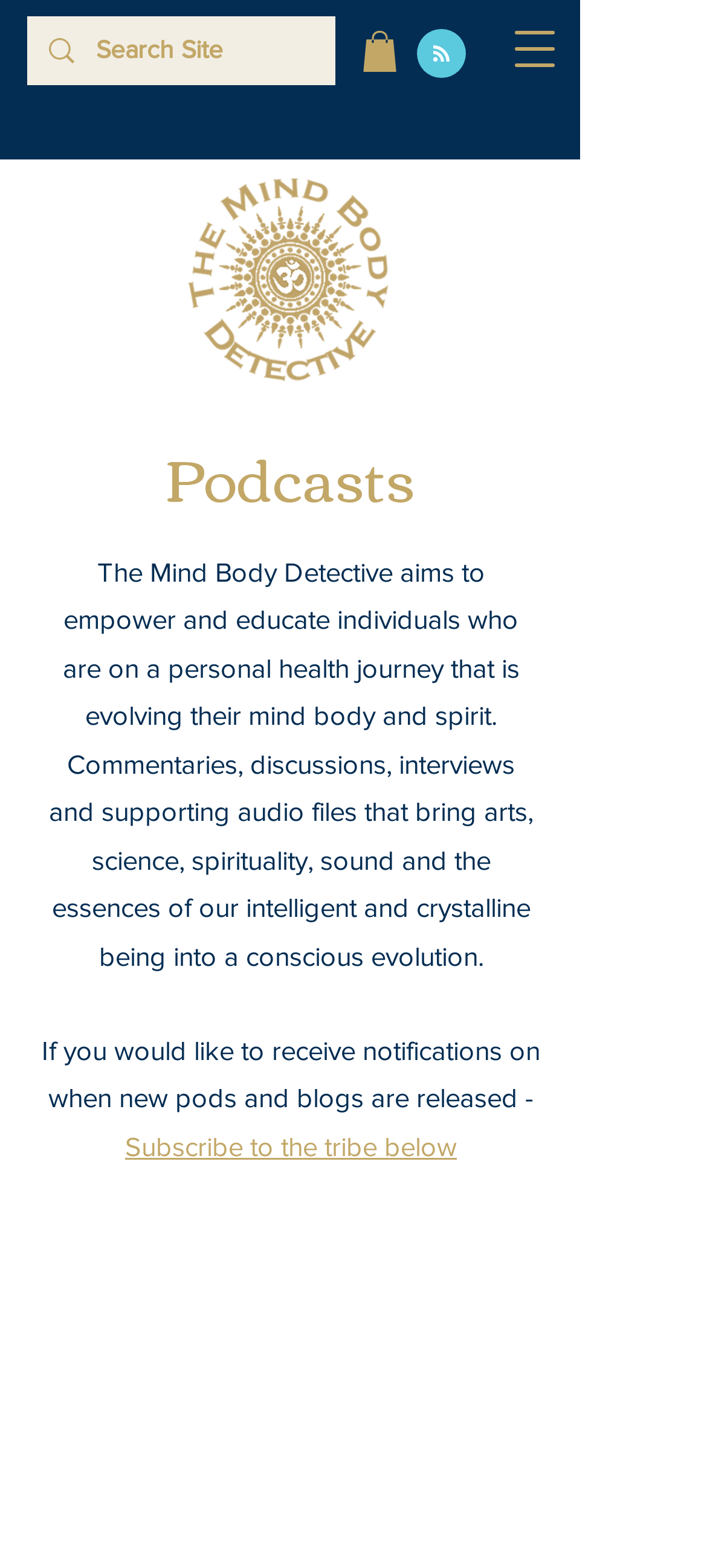What is the main topic of the website?
Using the details shown in the screenshot, provide a comprehensive answer to the question.

The main topic of the website is related to personal health journey, which is evident from the heading that says 'The Mind Body Detective aims to empower and educate individuals who are on a personal health journey that is evolving their mind body and spirit.'